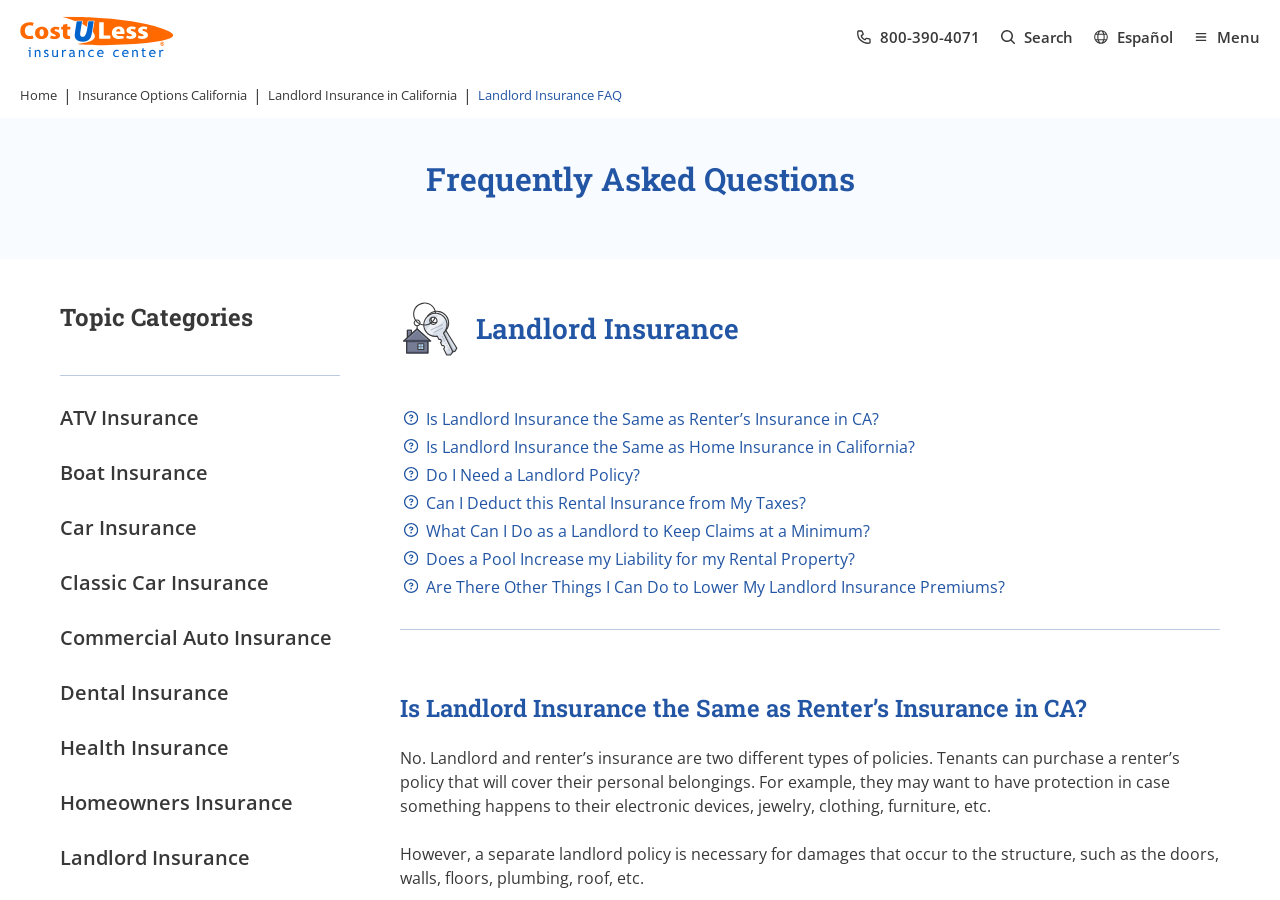Using the provided element description: "parent_node: Email * name="email"", determine the bounding box coordinates of the corresponding UI element in the screenshot.

None